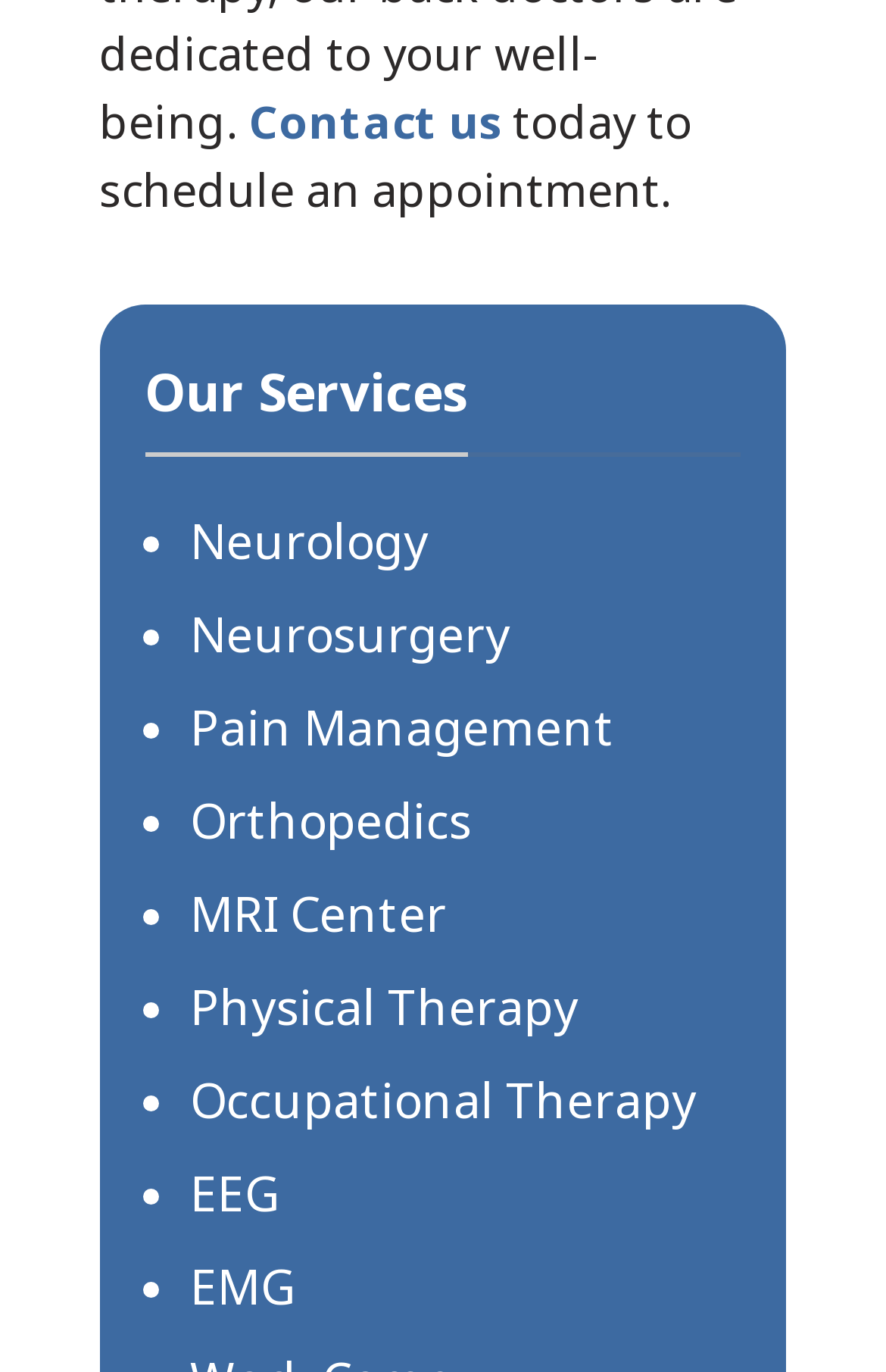Specify the bounding box coordinates of the area to click in order to follow the given instruction: "Learn about Pain Management."

[0.215, 0.507, 0.694, 0.553]